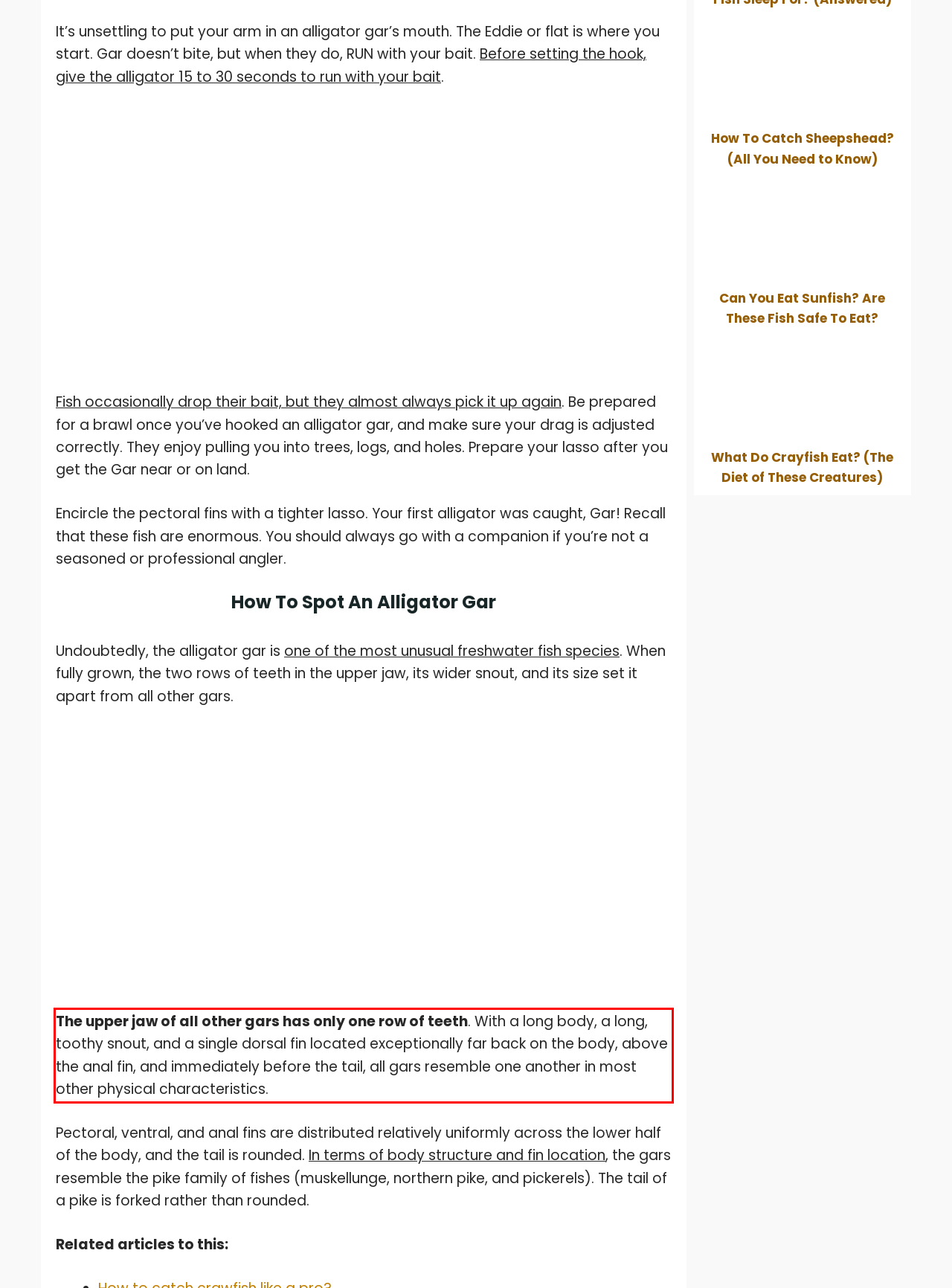Given a webpage screenshot with a red bounding box, perform OCR to read and deliver the text enclosed by the red bounding box.

The upper jaw of all other gars has only one row of teeth. With a long body, a long, toothy snout, and a single dorsal fin located exceptionally far back on the body, above the anal fin, and immediately before the tail, all gars resemble one another in most other physical characteristics.